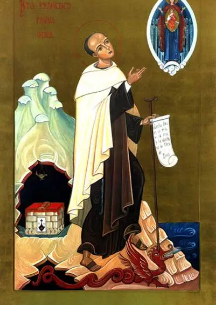What is the Virgin Mary depicted behind?
Please provide a detailed answer to the question.

The caption explains that 'Behind him, there is a depiction of the Virgin Mary, reinforcing his devotion and connection to Marian spirituality, which played a significant role in his life and mission.'